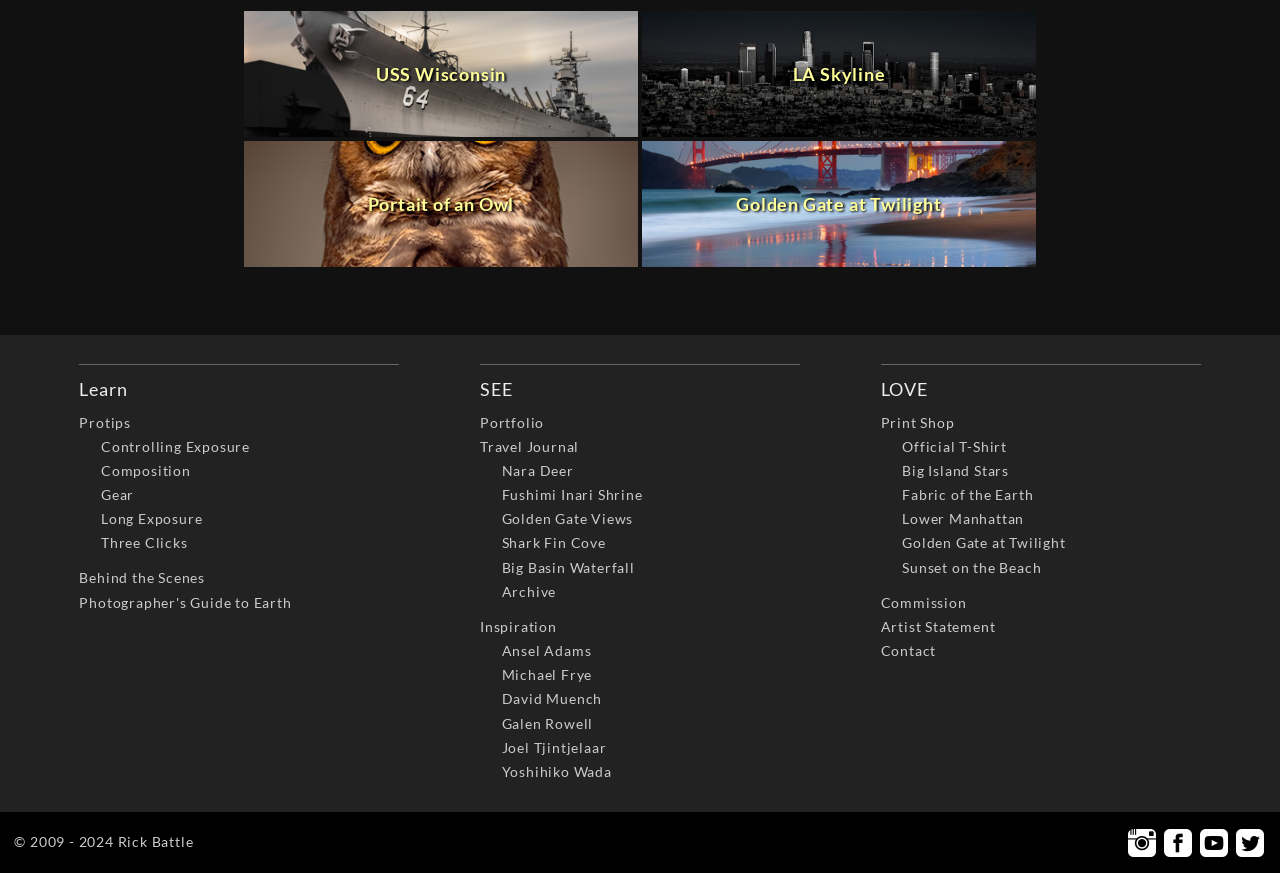Find the bounding box coordinates of the clickable area required to complete the following action: "Explore Portfolio".

[0.375, 0.474, 0.425, 0.493]